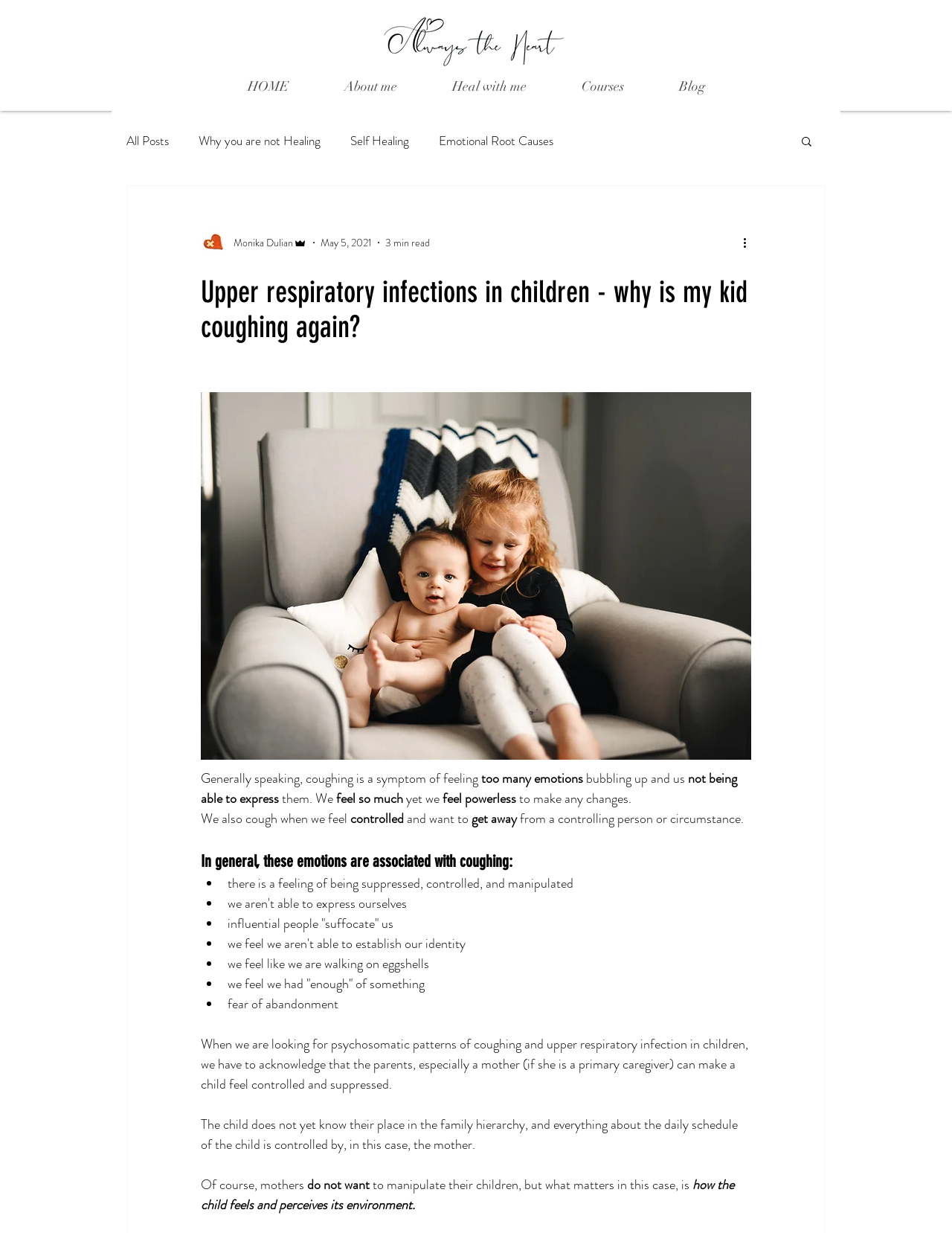Answer briefly with one word or phrase:
What emotions are associated with coughing according to the blog post?

Feeling controlled, suppressed, etc.